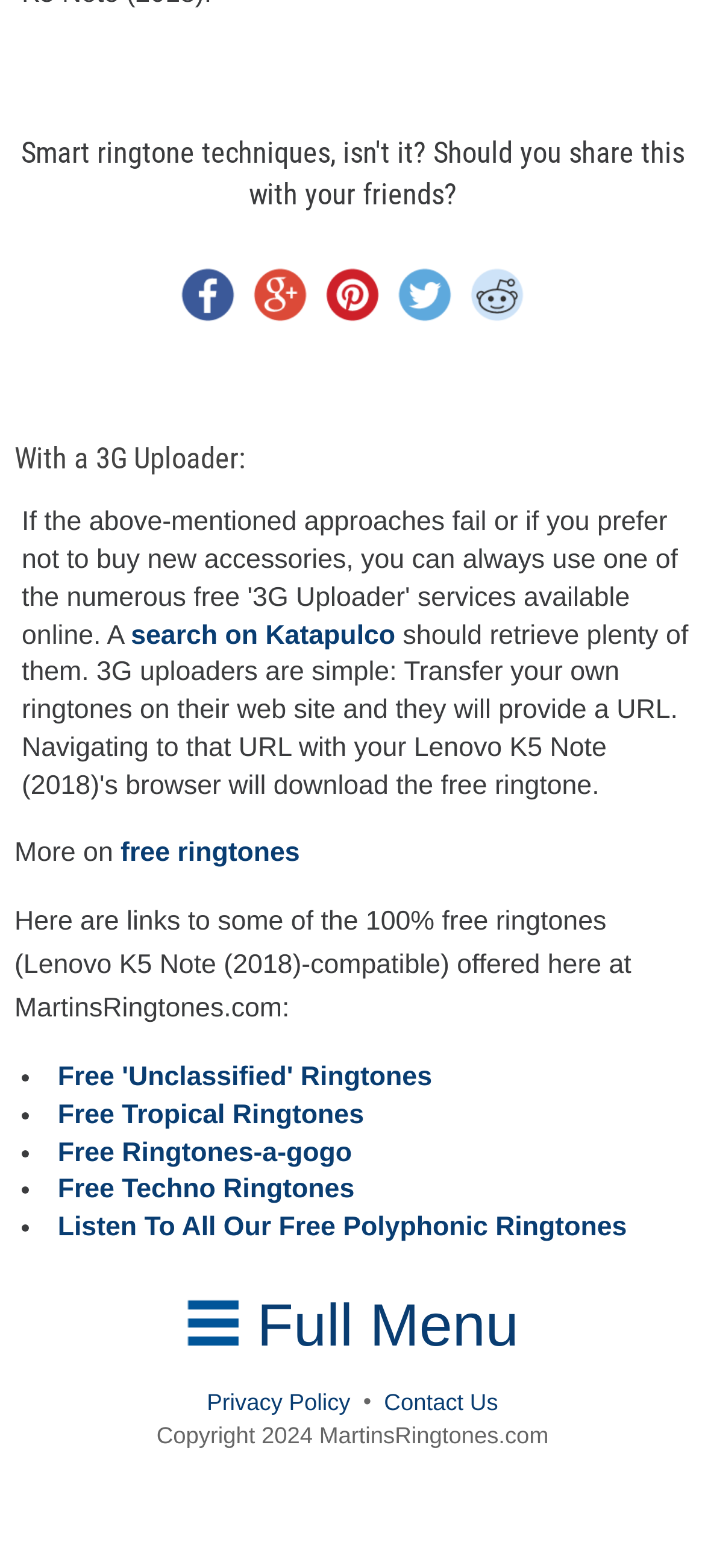Please find and report the bounding box coordinates of the element to click in order to perform the following action: "Search on Katapulco". The coordinates should be expressed as four float numbers between 0 and 1, in the format [left, top, right, bottom].

[0.186, 0.396, 0.561, 0.415]